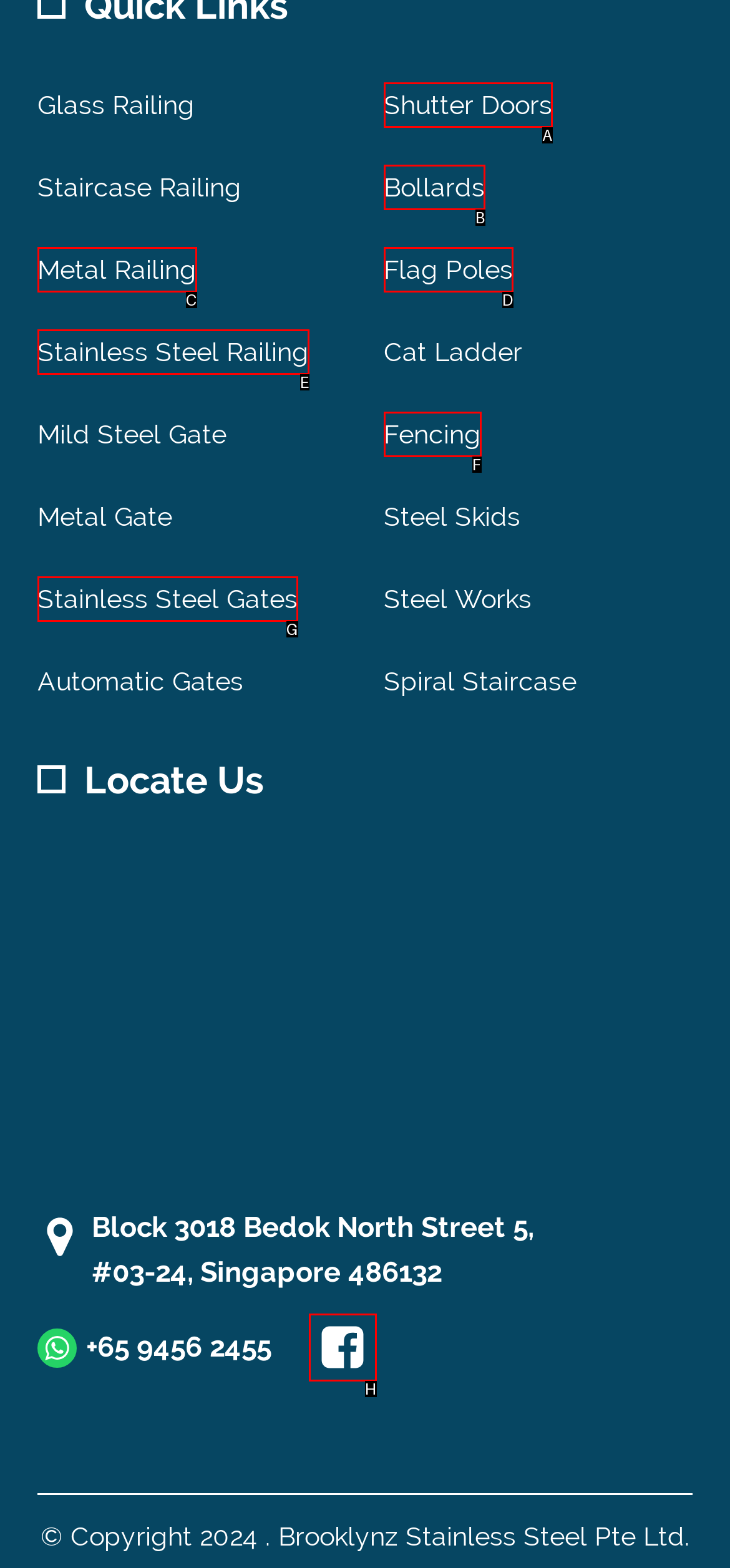Select the letter that corresponds to the description: Stainless steel railing. Provide your answer using the option's letter.

E